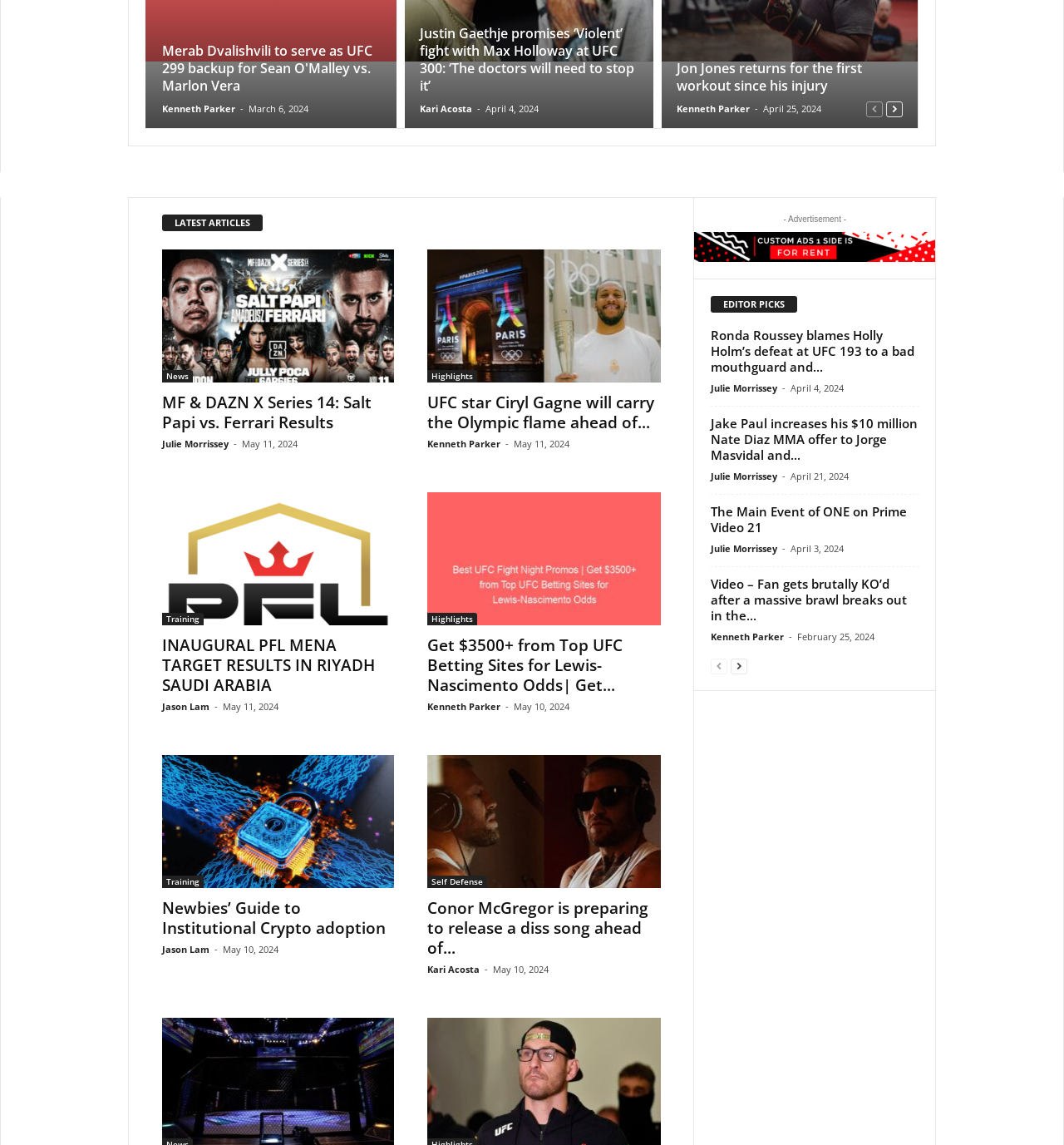Determine the bounding box coordinates of the clickable region to follow the instruction: "Click on the 'prev-page' link".

[0.814, 0.087, 0.83, 0.103]